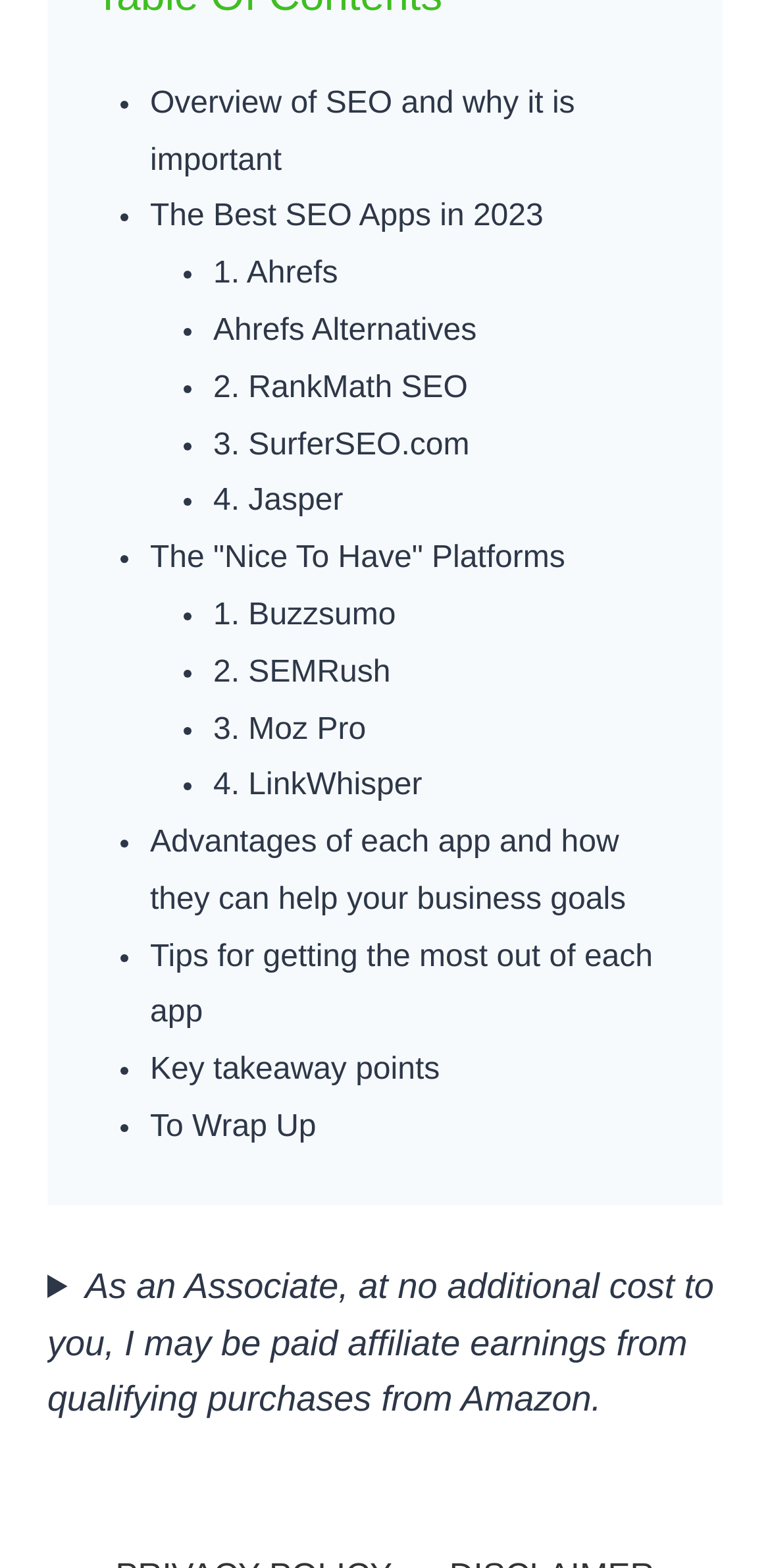What is the first link in the list?
Using the image as a reference, answer with just one word or a short phrase.

Overview of SEO and why it is important